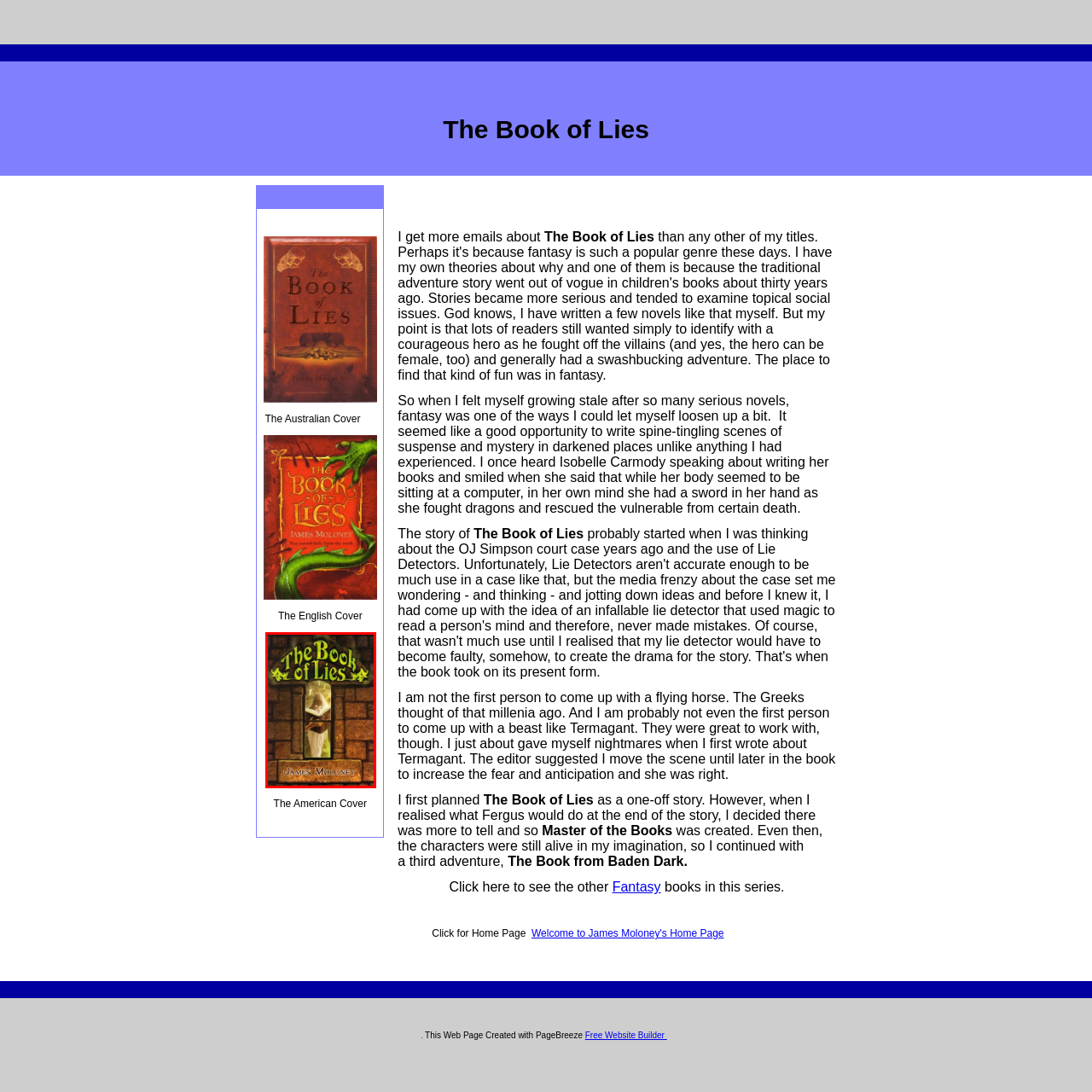What is the figure in the cover doing?
Analyze the highlighted section in the red bounding box of the image and respond to the question with a detailed explanation.

The mysterious figure dressed in white is standing in front of an arched window, absorbed in reading an ancient tome, which adds to the mystical atmosphere of the book cover.